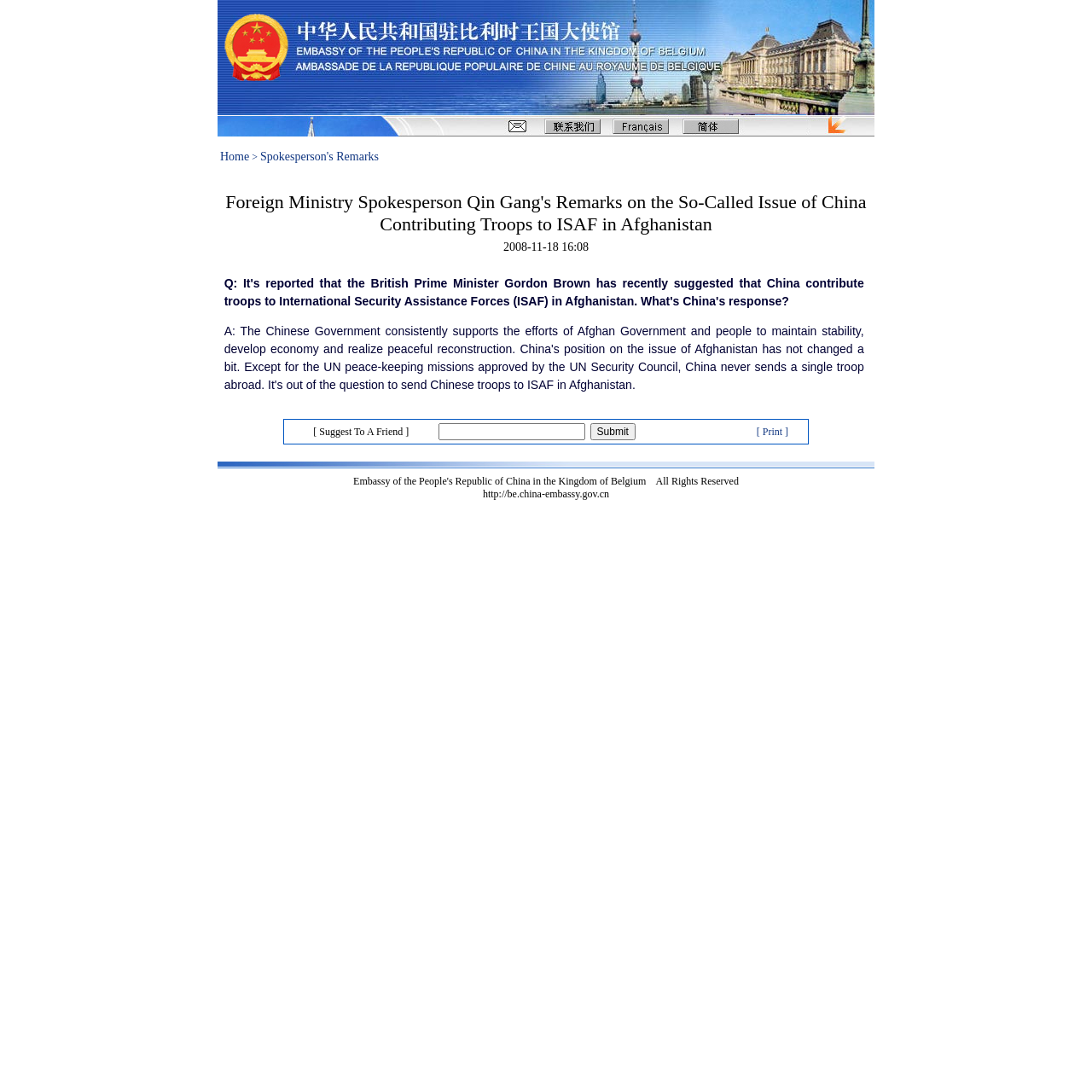Using the description "input value="Submit" name="Subject" value="Submit"", predict the bounding box of the relevant HTML element.

[0.54, 0.388, 0.582, 0.403]